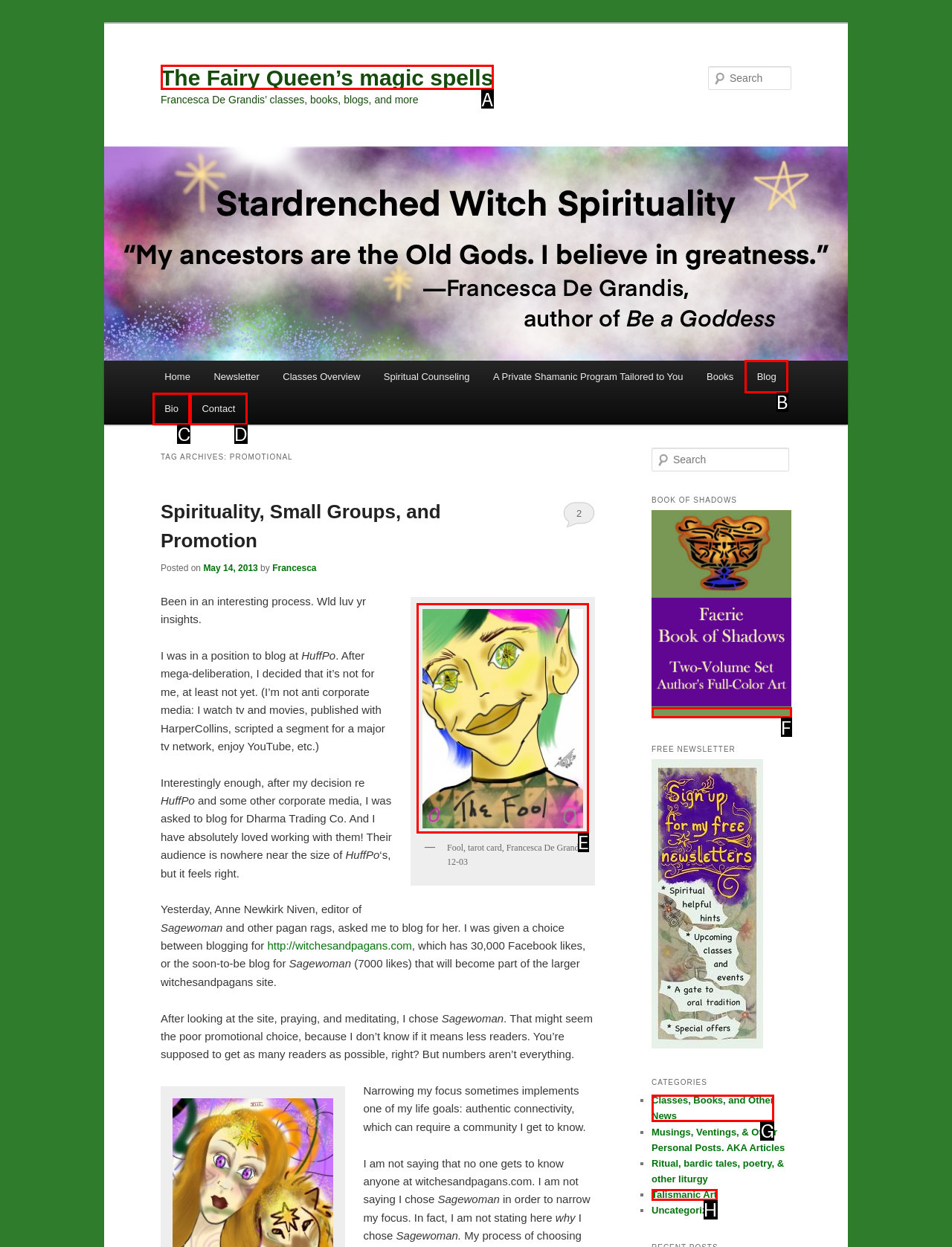To complete the instruction: View the image of Fool, tarot card, which HTML element should be clicked?
Respond with the option's letter from the provided choices.

E